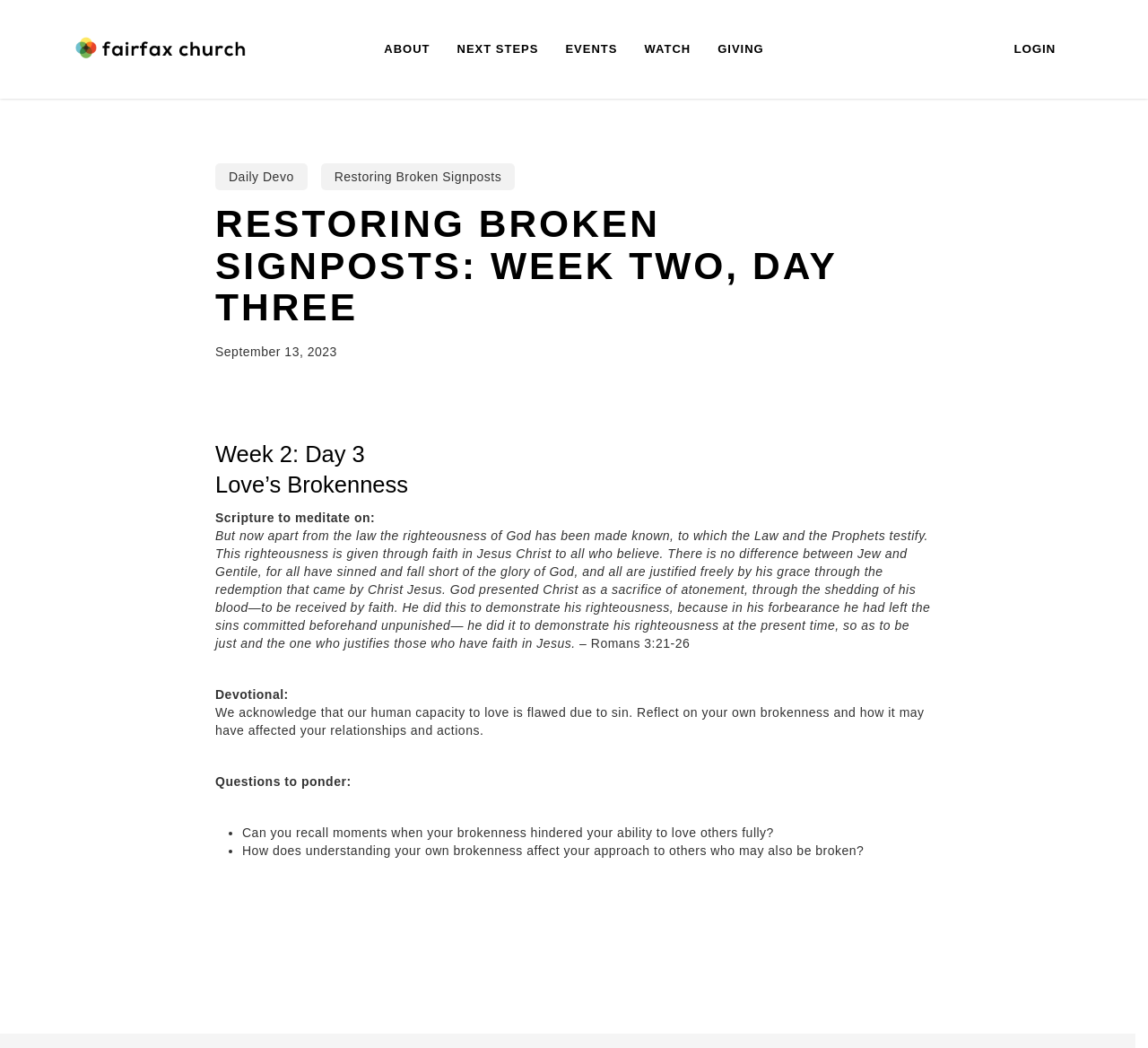What is the topic of Week 2, Day 3?
Look at the image and provide a detailed response to the question.

The topic of Week 2, Day 3 is mentioned in the article section, where it is written as 'Week 2: Day 3 Love’s Brokenness'.